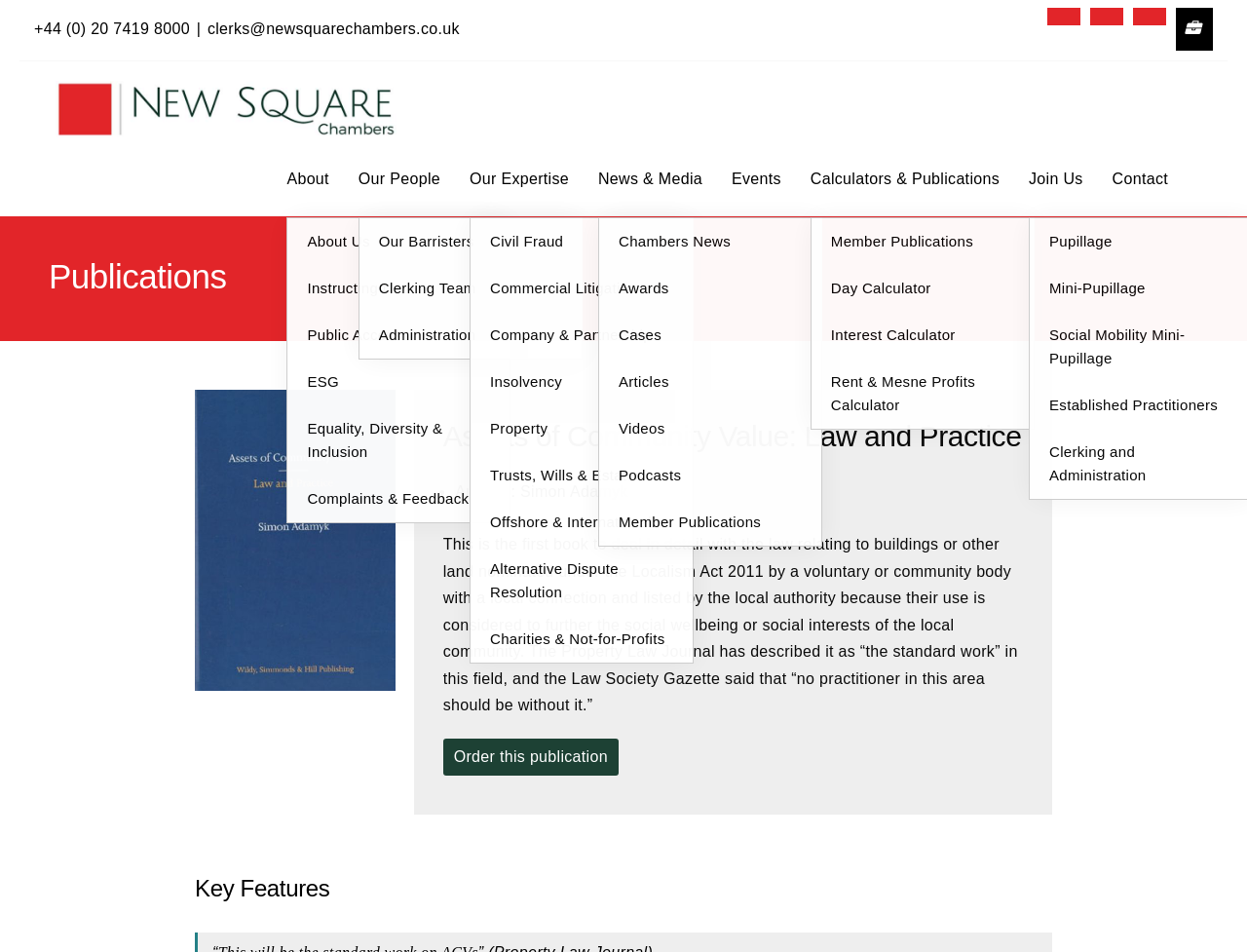What is the name of the chambers?
Please ensure your answer is as detailed and informative as possible.

I found the answer by looking at the top-left corner of the webpage, where the logo and name of the chambers are displayed. The image with the text 'New Square Chambers' is a clear indication of the name of the chambers.